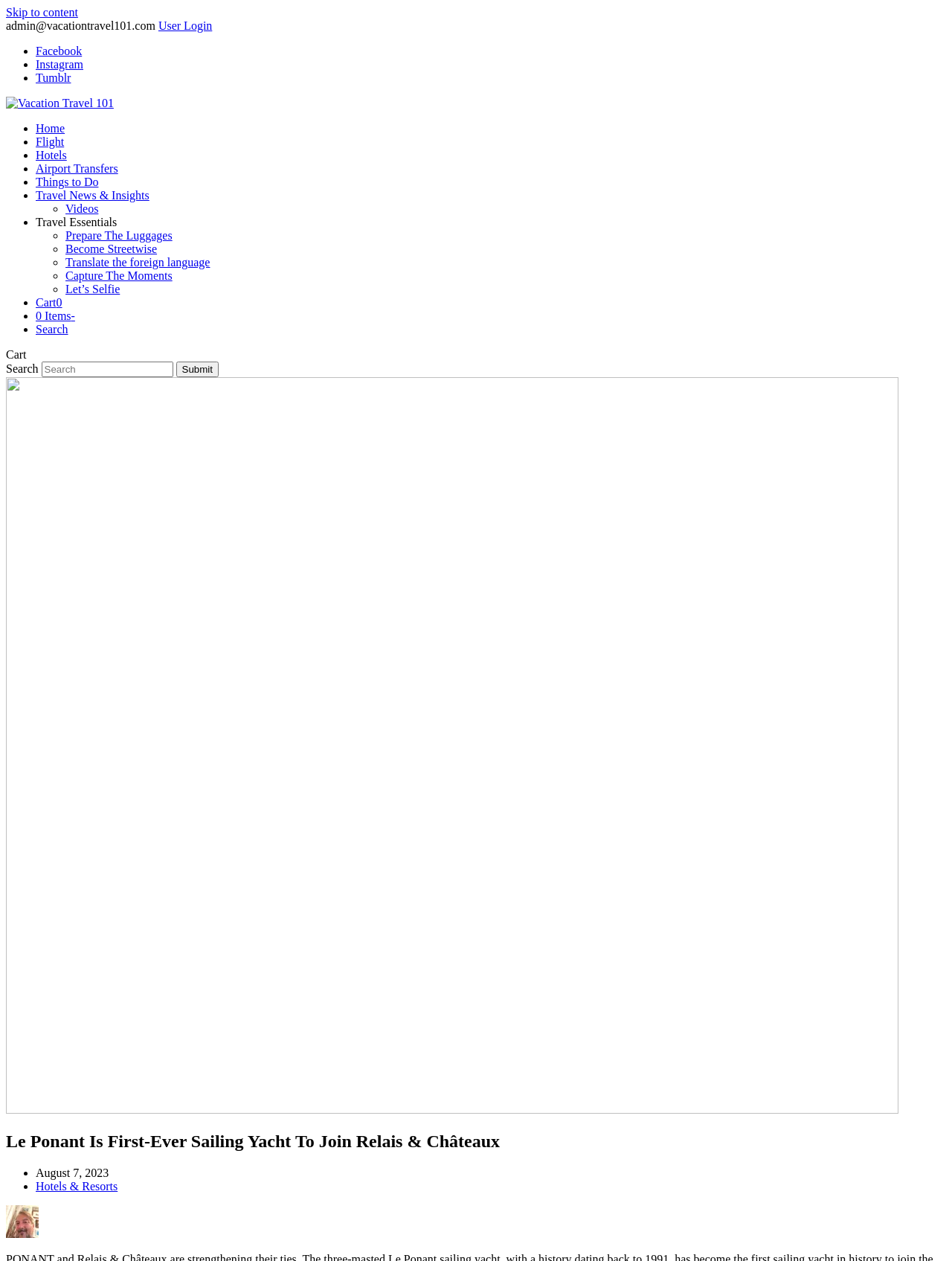Identify the bounding box coordinates of the element that should be clicked to fulfill this task: "Learn about 'Laser Projectors'". The coordinates should be provided as four float numbers between 0 and 1, i.e., [left, top, right, bottom].

None